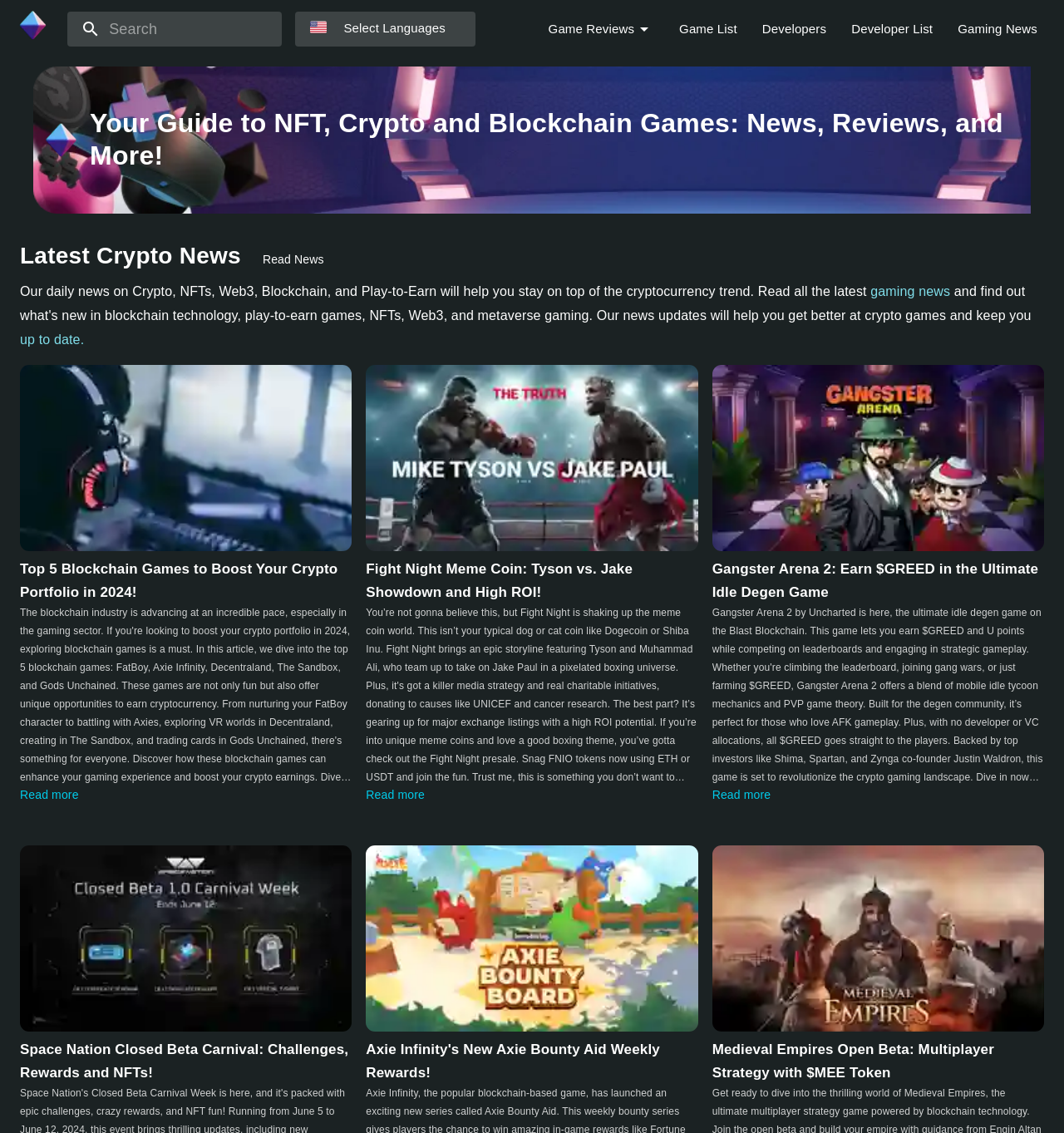Please respond to the question with a concise word or phrase:
What is the language of the webpage?

English